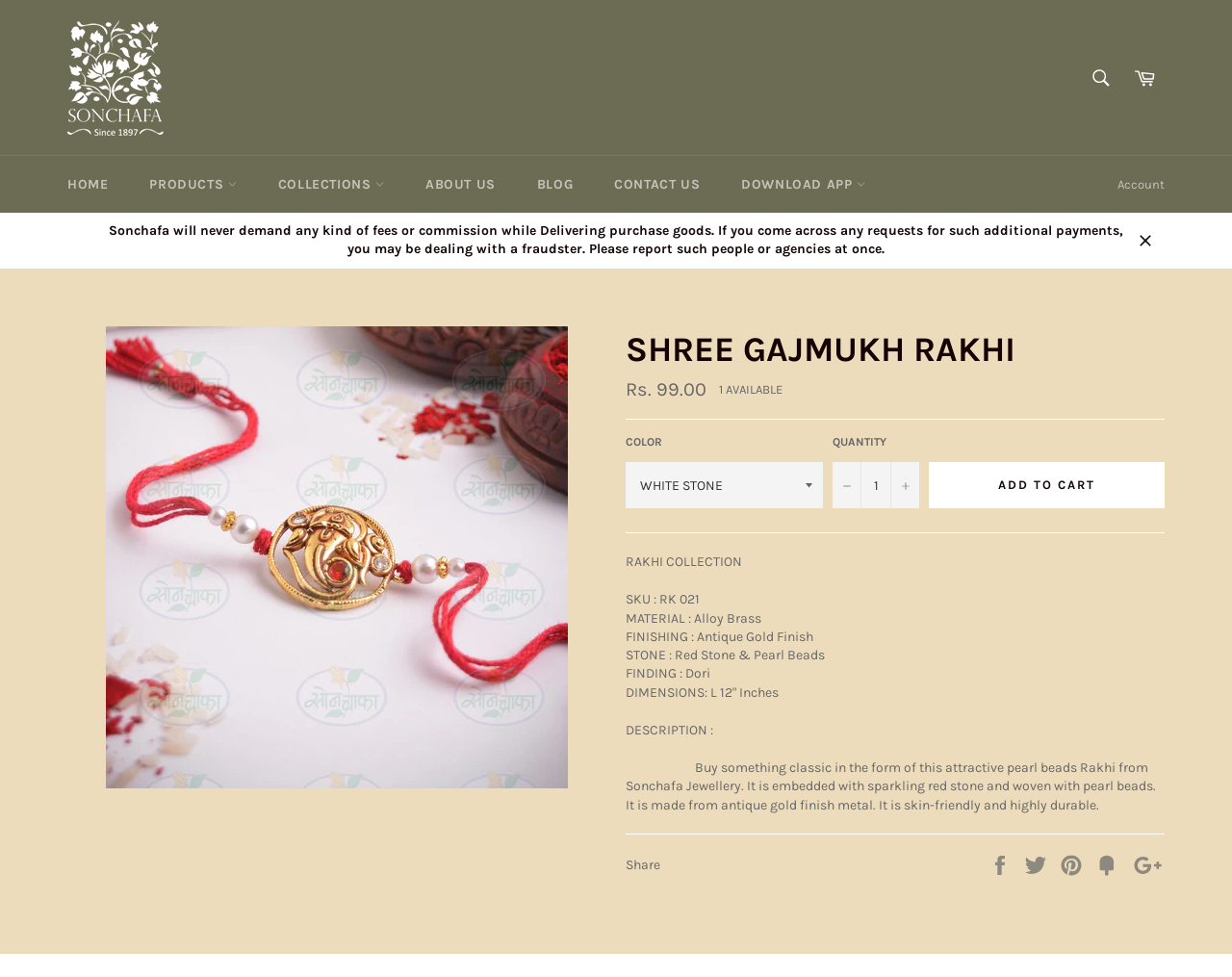Specify the bounding box coordinates for the region that must be clicked to perform the given instruction: "View cart".

[0.912, 0.059, 0.945, 0.1]